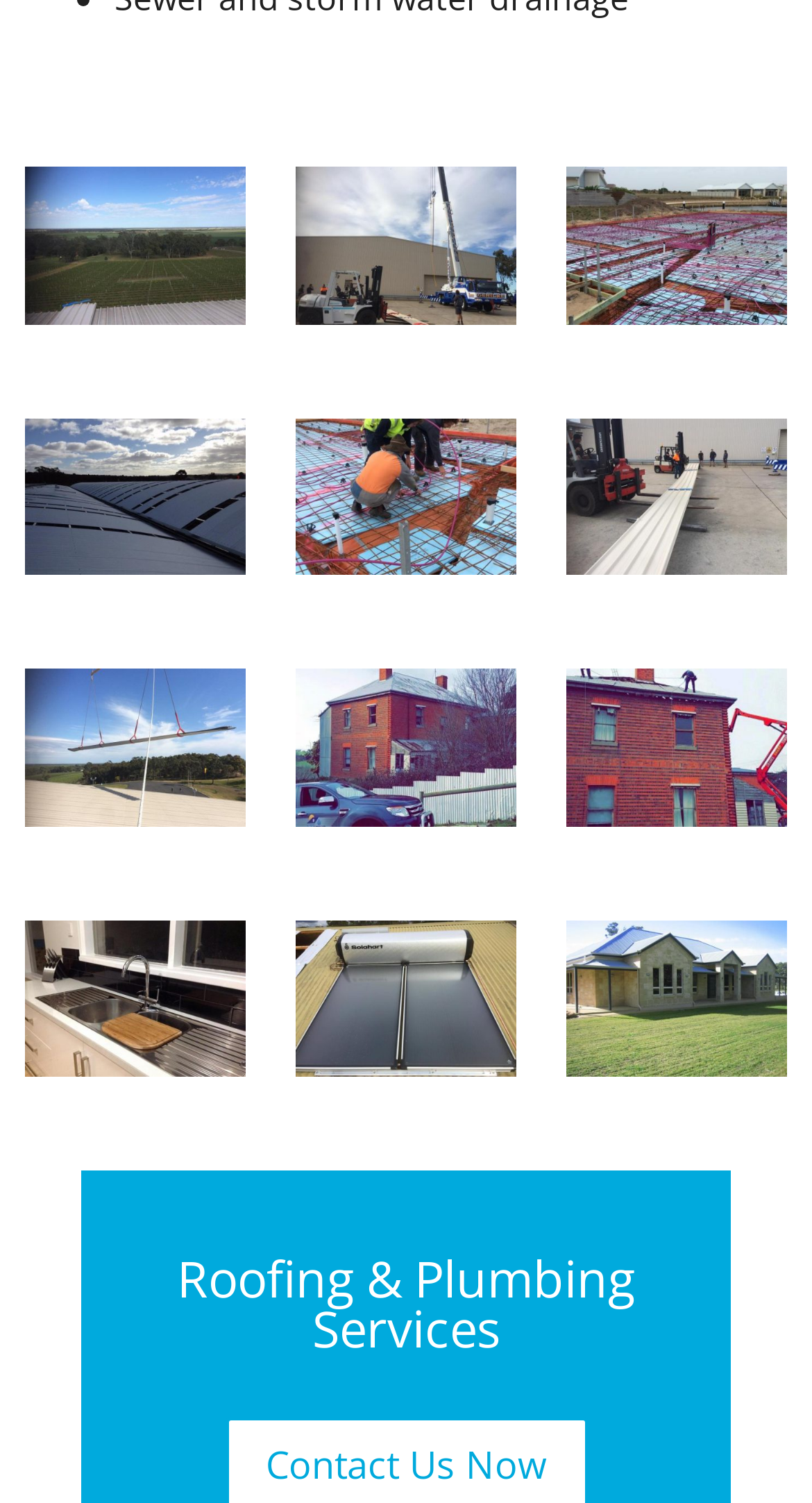Use a single word or phrase to answer the question: How many links are on the webpage?

18